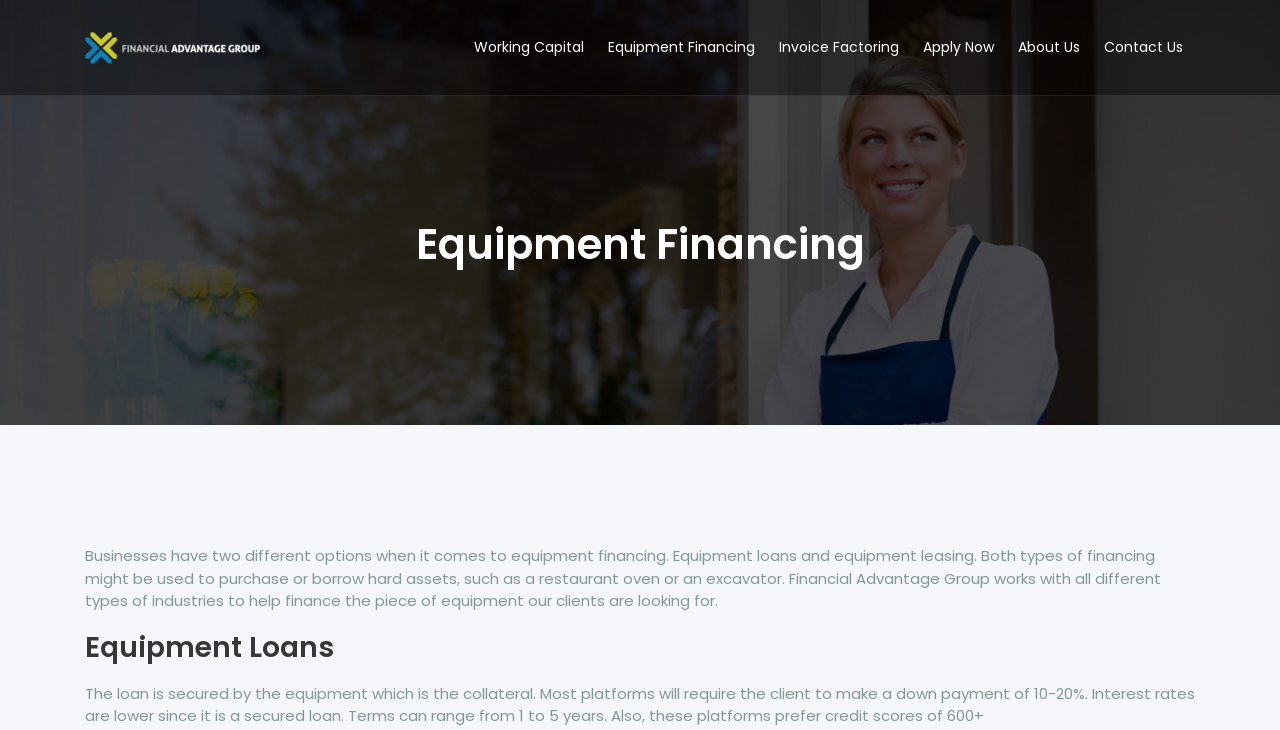Provide a one-word or brief phrase answer to the question:
What is the company name on the top left?

Financial Advantage Group